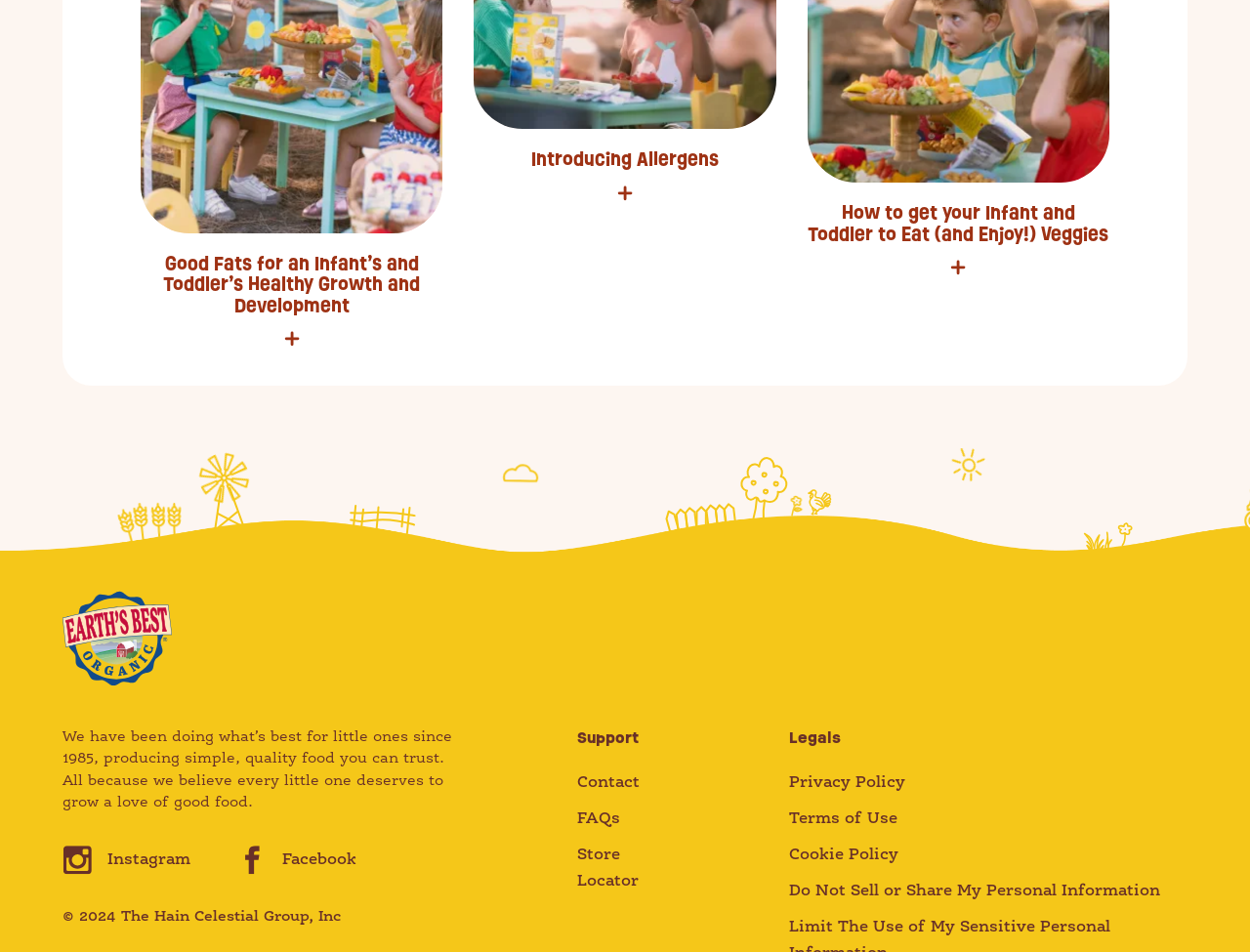Locate the bounding box coordinates of the element to click to perform the following action: 'Contact us'. The coordinates should be given as four float values between 0 and 1, in the form of [left, top, right, bottom].

[0.462, 0.814, 0.512, 0.83]